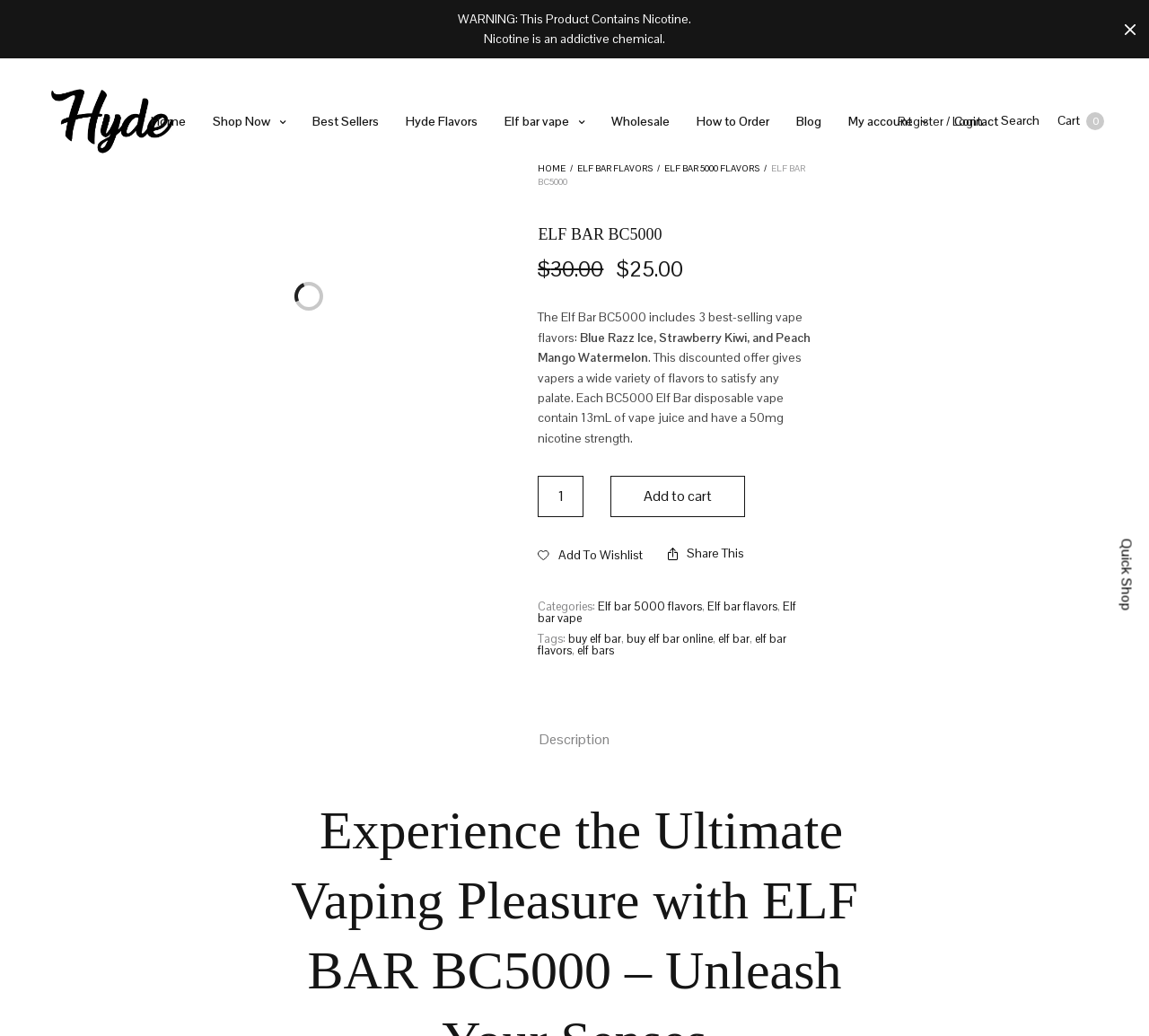Locate the bounding box coordinates of the area you need to click to fulfill this instruction: 'Search for a product'. The coordinates must be in the form of four float numbers ranging from 0 to 1: [left, top, right, bottom].

[0.871, 0.108, 0.905, 0.126]